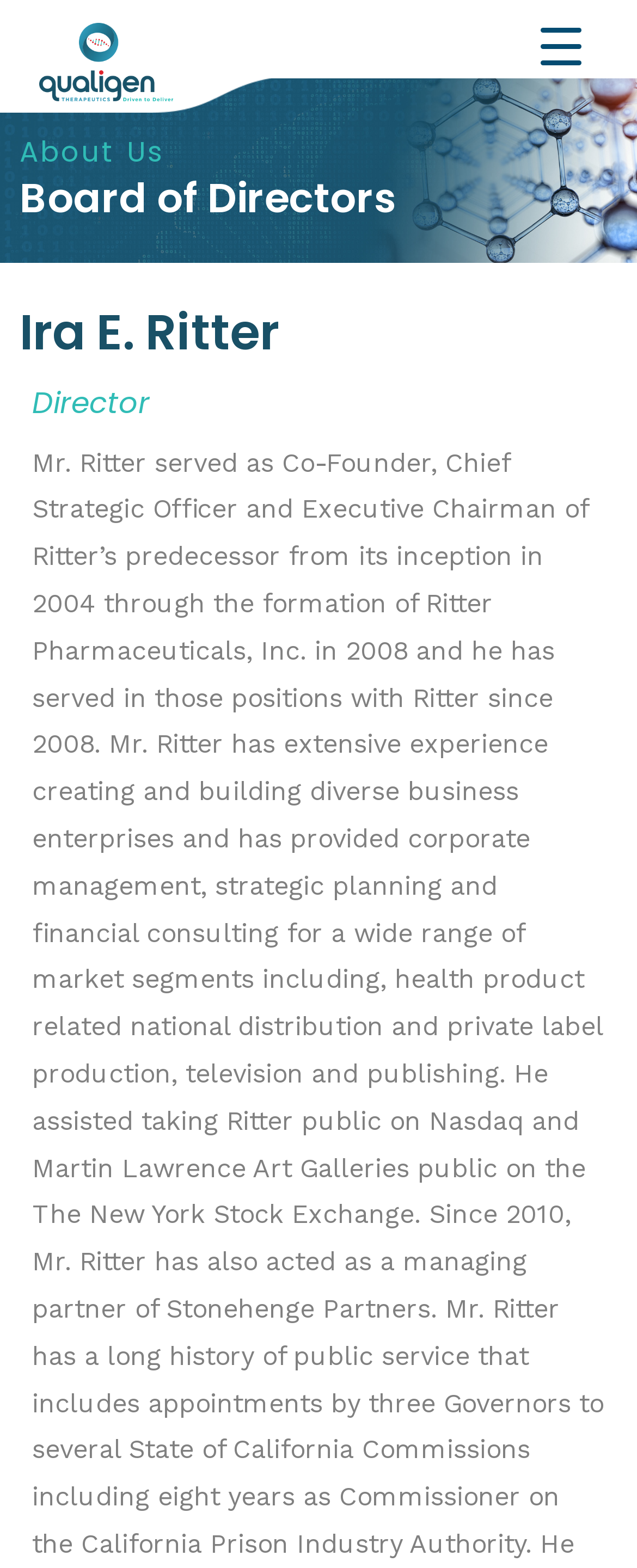Please determine the heading text of this webpage.

Ira E. Ritter